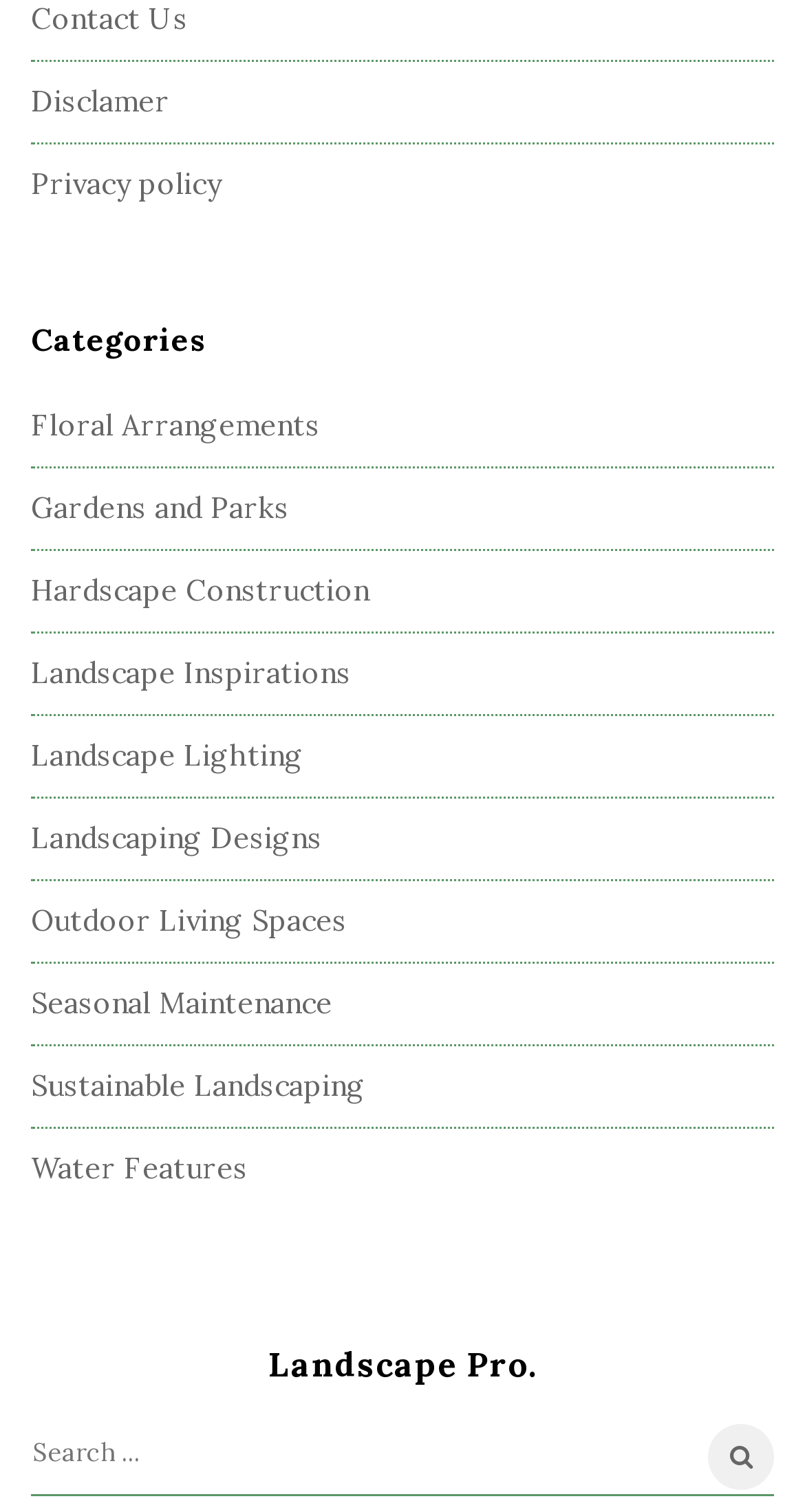Pinpoint the bounding box coordinates of the clickable area necessary to execute the following instruction: "View Floral Arrangements". The coordinates should be given as four float numbers between 0 and 1, namely [left, top, right, bottom].

[0.038, 0.269, 0.397, 0.293]